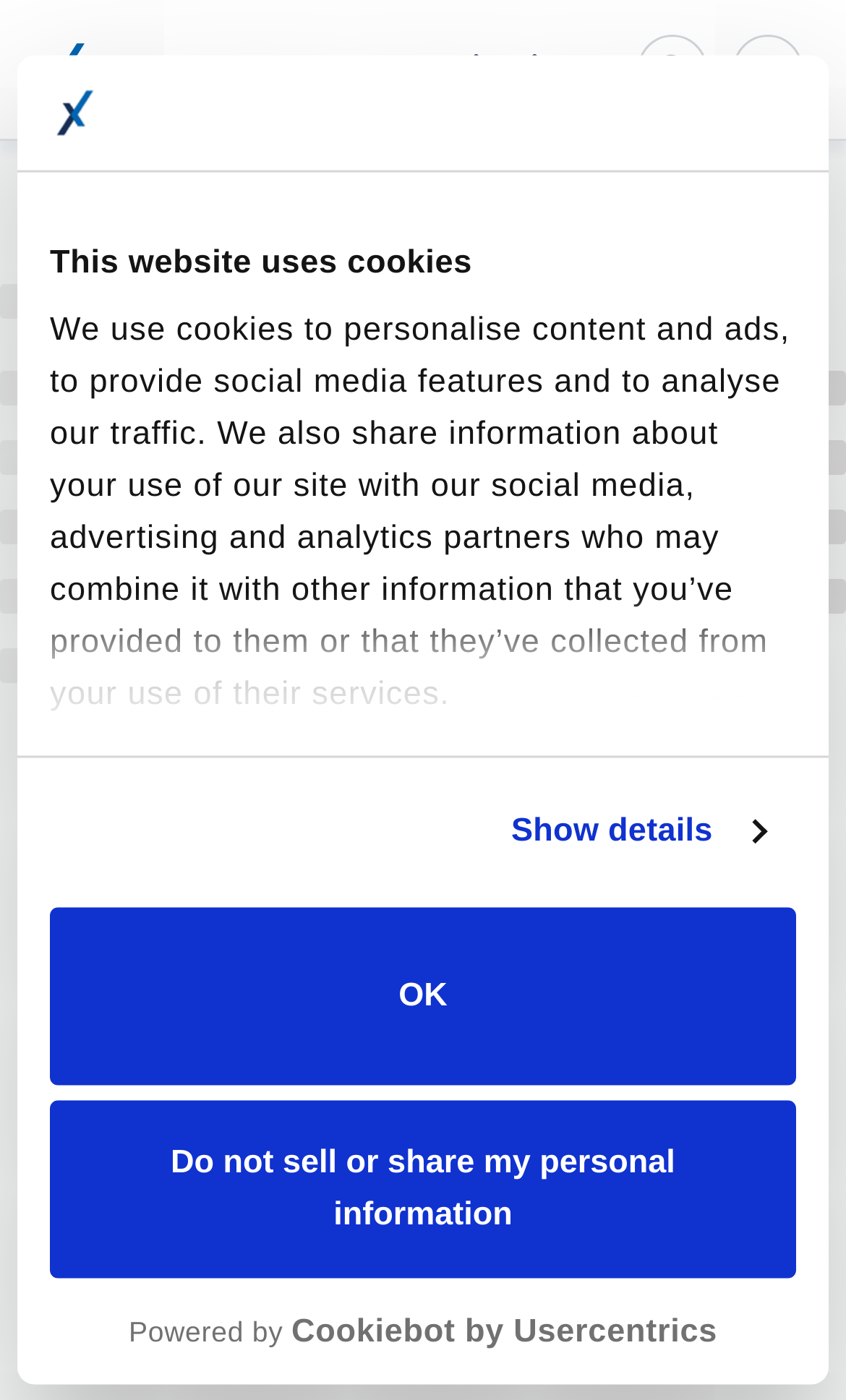Provide your answer to the question using just one word or phrase: How many buttons are present on the consent tab?

2